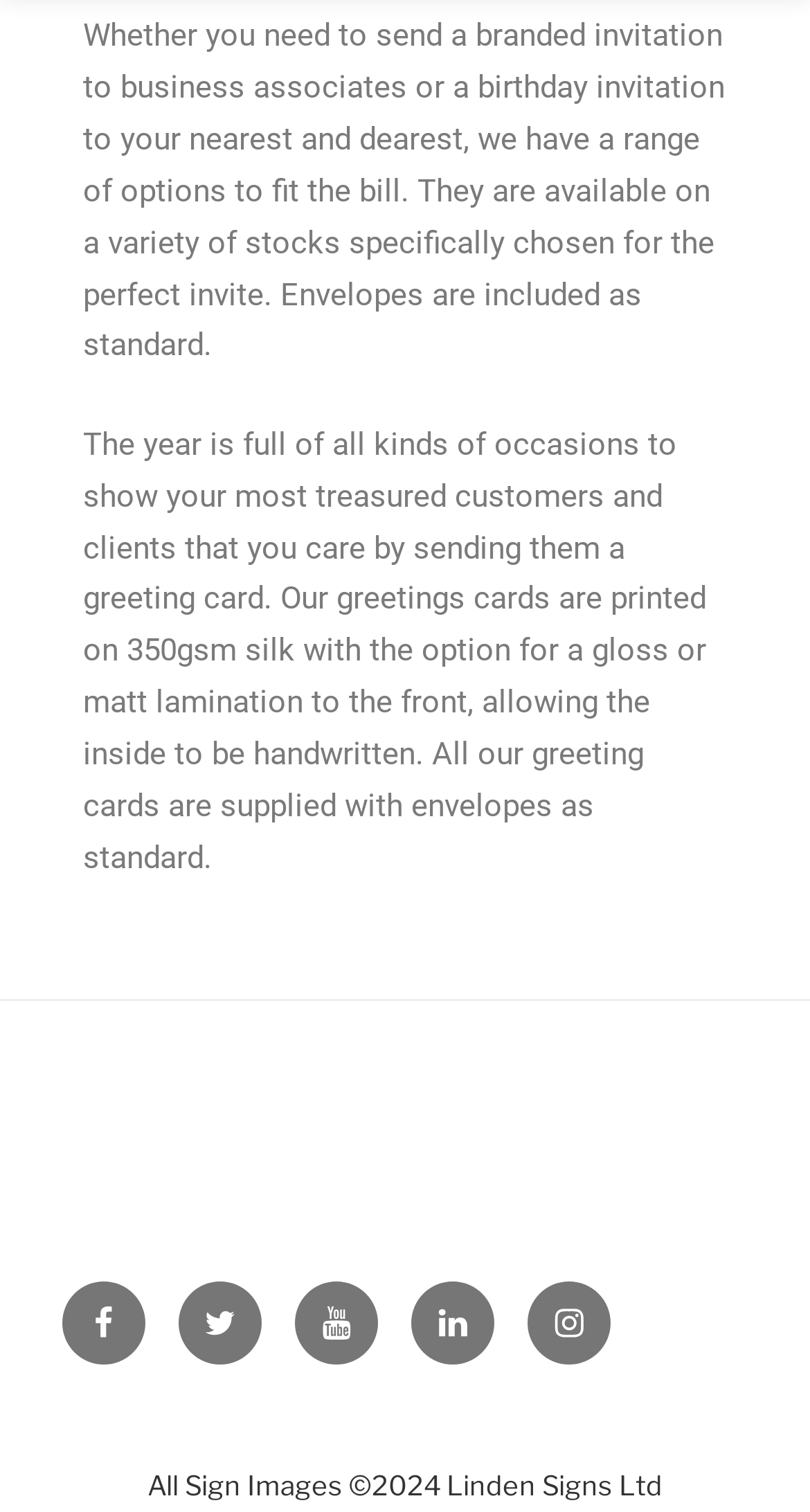Bounding box coordinates must be specified in the format (top-left x, top-left y, bottom-right x, bottom-right y). All values should be floating point numbers between 0 and 1. What are the bounding box coordinates of the UI element described as: Facebook

[0.077, 0.847, 0.179, 0.902]